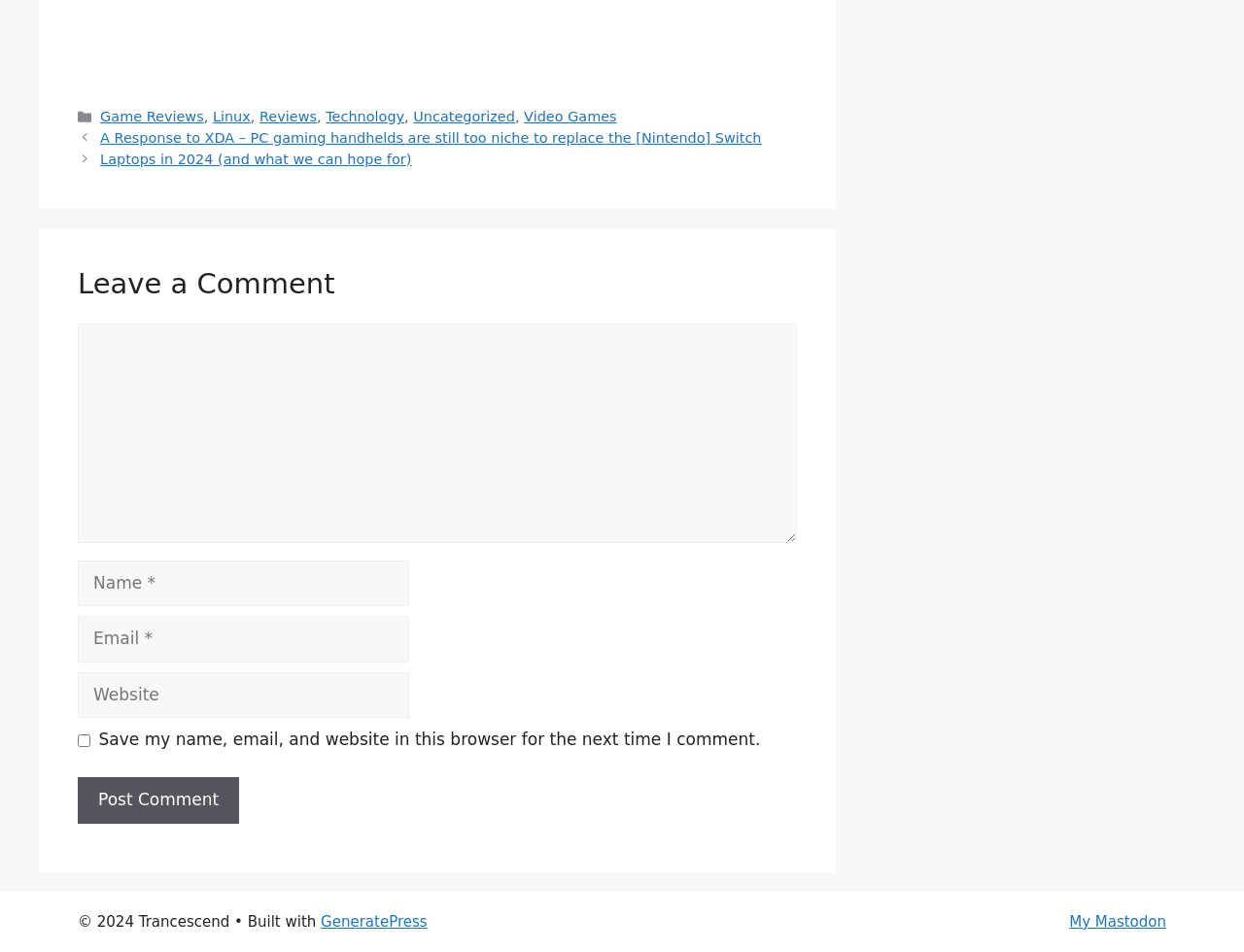Please determine the bounding box coordinates of the area that needs to be clicked to complete this task: 'Click on the 'Post Comment' button'. The coordinates must be four float numbers between 0 and 1, formatted as [left, top, right, bottom].

[0.062, 0.817, 0.192, 0.865]